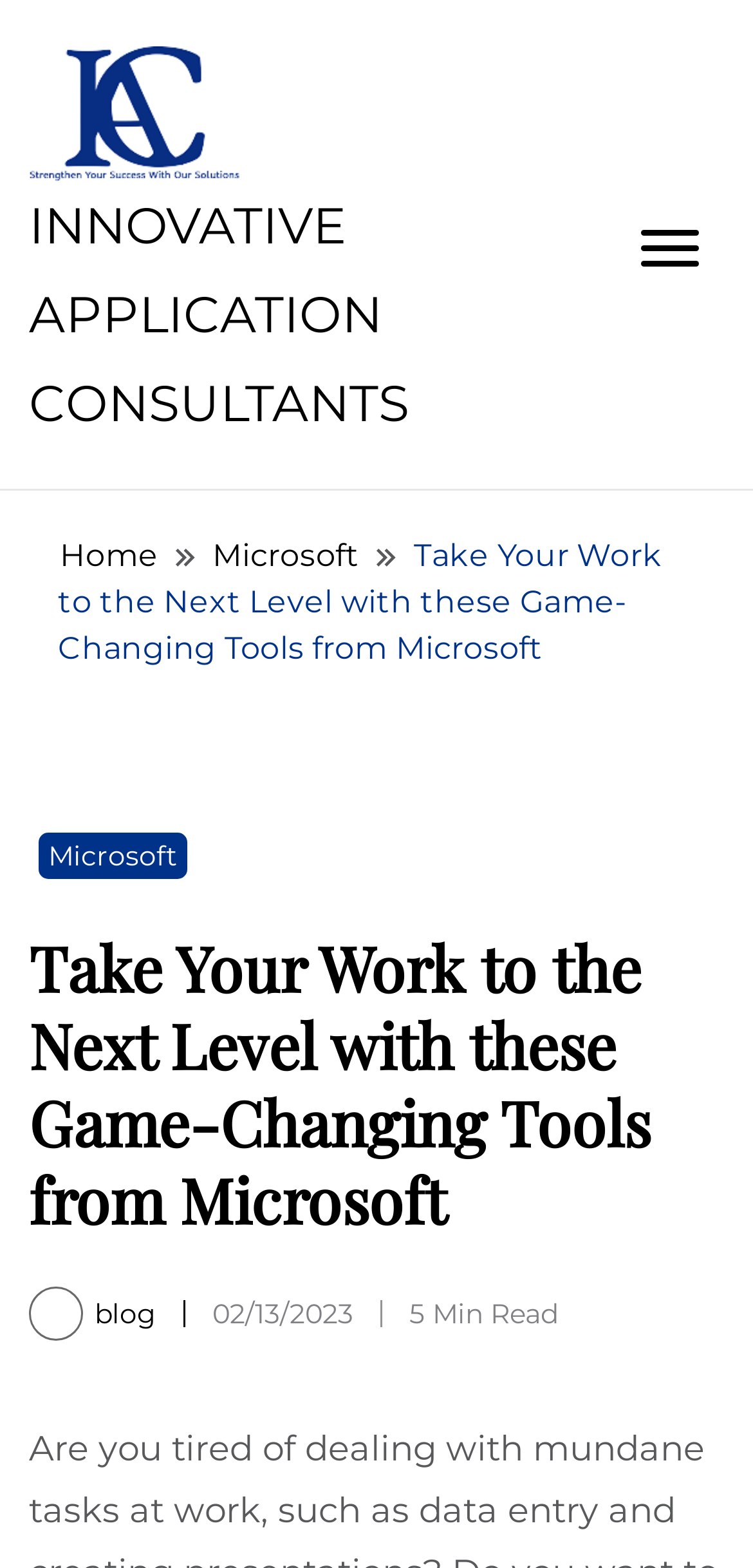Analyze and describe the webpage in a detailed narrative.

The webpage appears to be a blog article titled "Take Your Work to the Next Level with these Game-Changing Tools from Microsoft". At the top left corner, there is a logo of "INNOVATIVE APPLICATION CONSULTANTS" which is also a clickable link. Below the logo, there is a navigation menu with links to "Home" and "Microsoft", separated by breadcrumb icons.

The main content of the article is headed by a title "Take Your Work to the Next Level with these Game-Changing Tools from Microsoft" which is also a link. The title is followed by a brief introduction that seems to be discussing the mundane tasks at work and the desire to increase productivity.

On the top right corner, there is a button with no label. Below the title, there is an author's image and a link to the blog, along with the publication date "02/13/2023" and an estimated reading time of "5 Min Read".

The overall structure of the webpage is organized, with clear headings and concise text, making it easy to navigate and read.